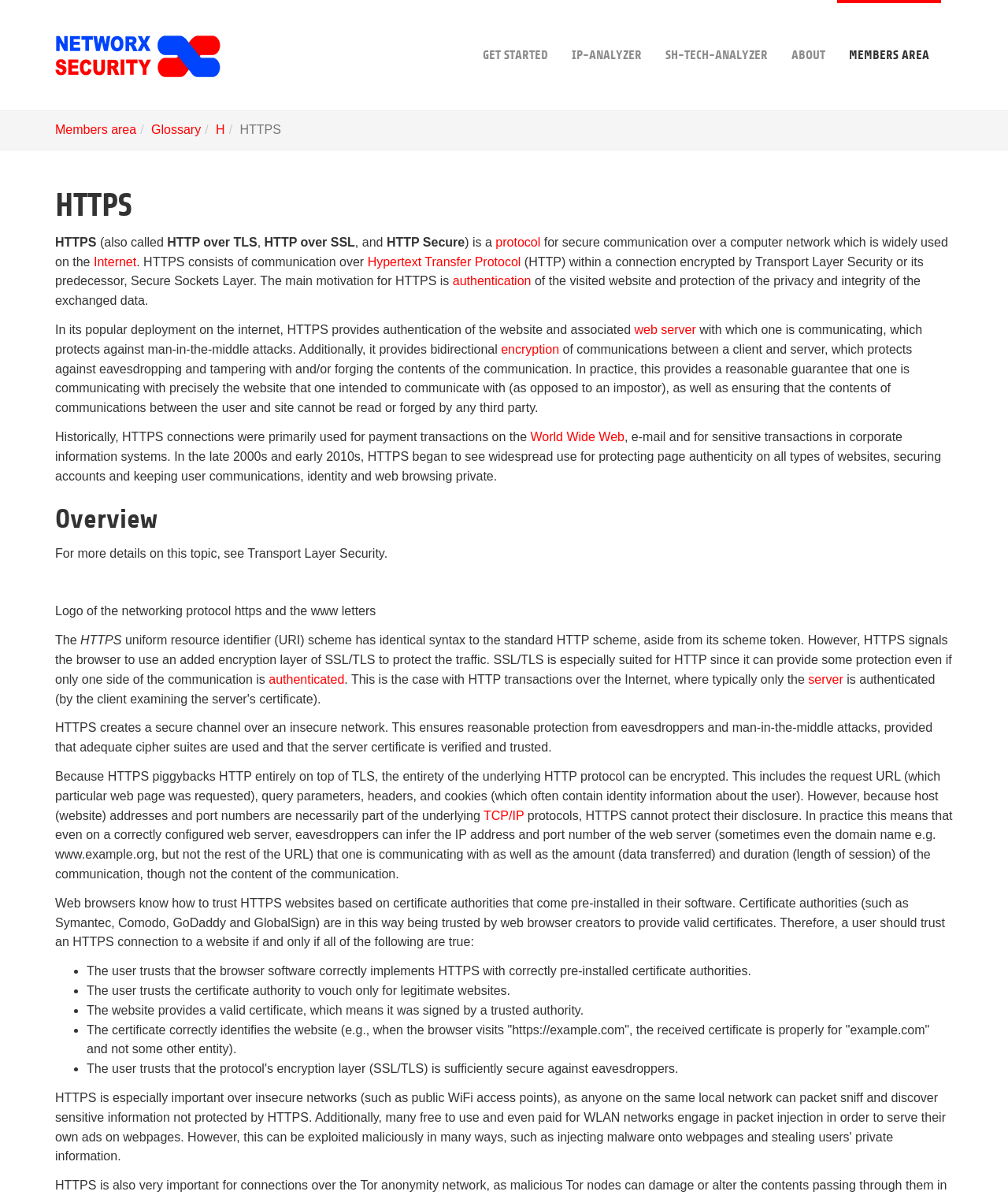What is the main motivation for HTTPS?
Give a one-word or short-phrase answer derived from the screenshot.

Authentication and protection